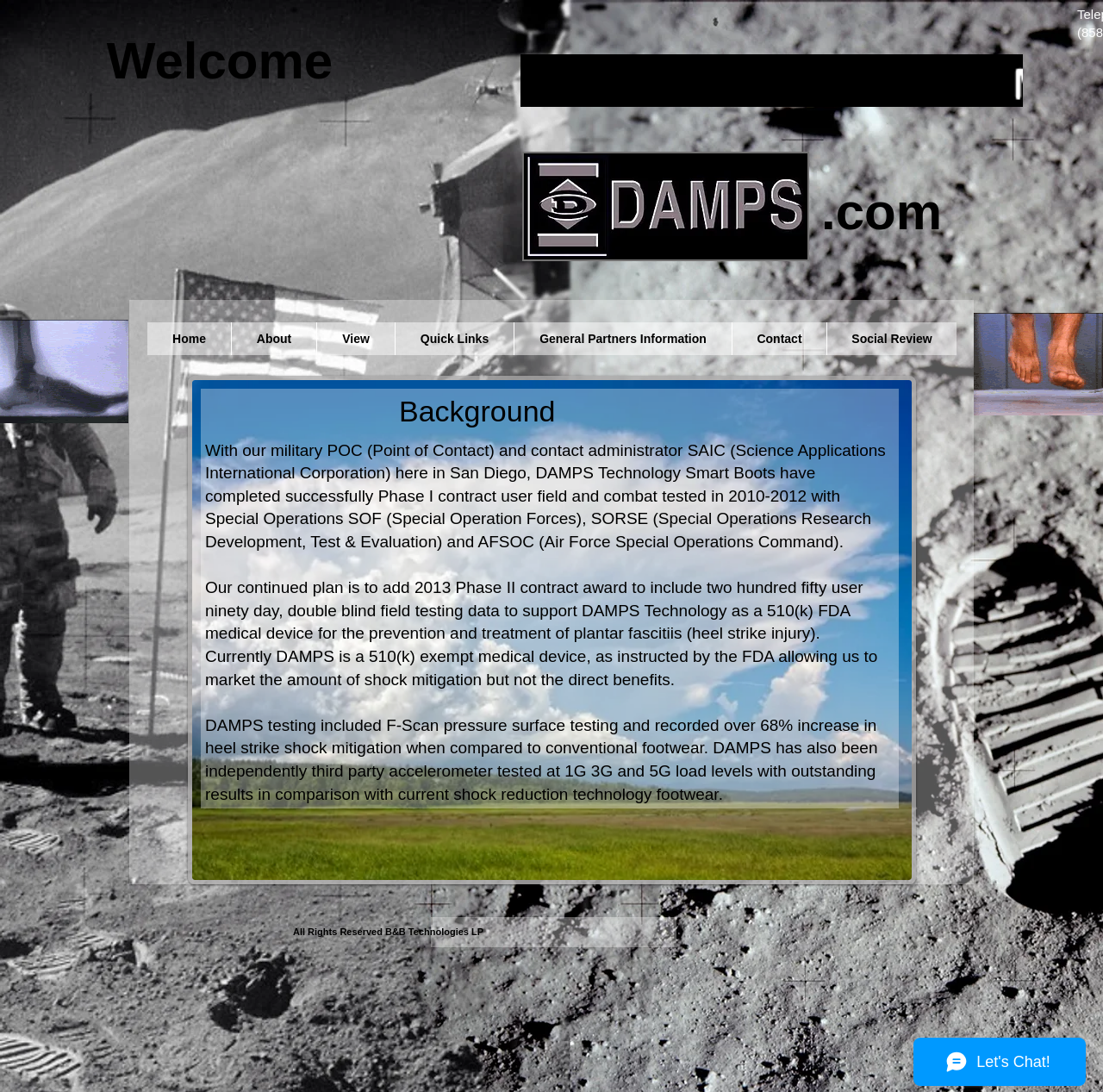What is the name of the technology mentioned?
Ensure your answer is thorough and detailed.

The name of the technology mentioned is DAMPS, which is mentioned in the text as 'DAMPS Technology Smart Boots' and is described as a technology that has completed Phase I contract user field and combat testing.